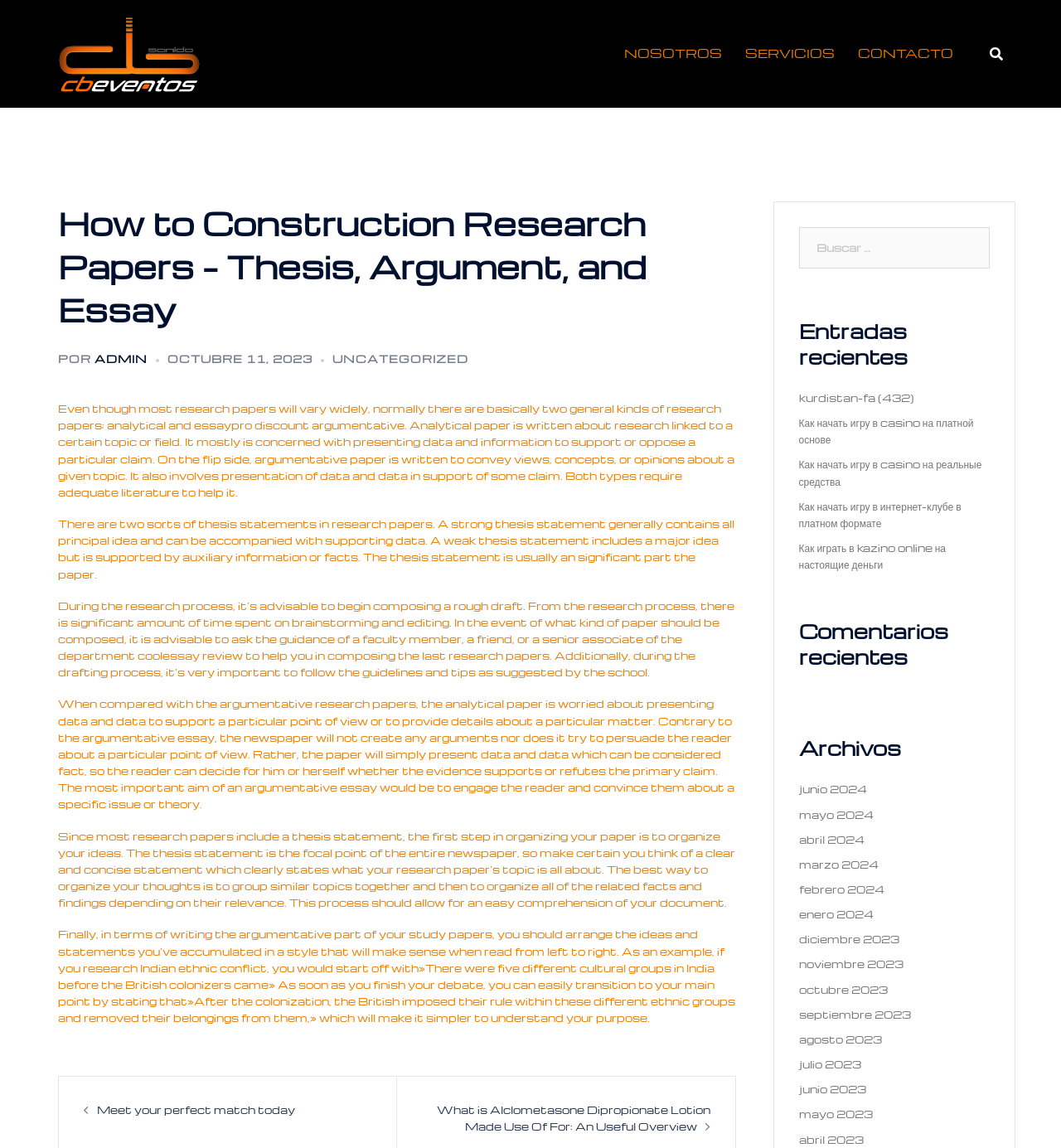Provide a single word or phrase to answer the given question: 
What is the focal point of the entire research paper?

The thesis statement